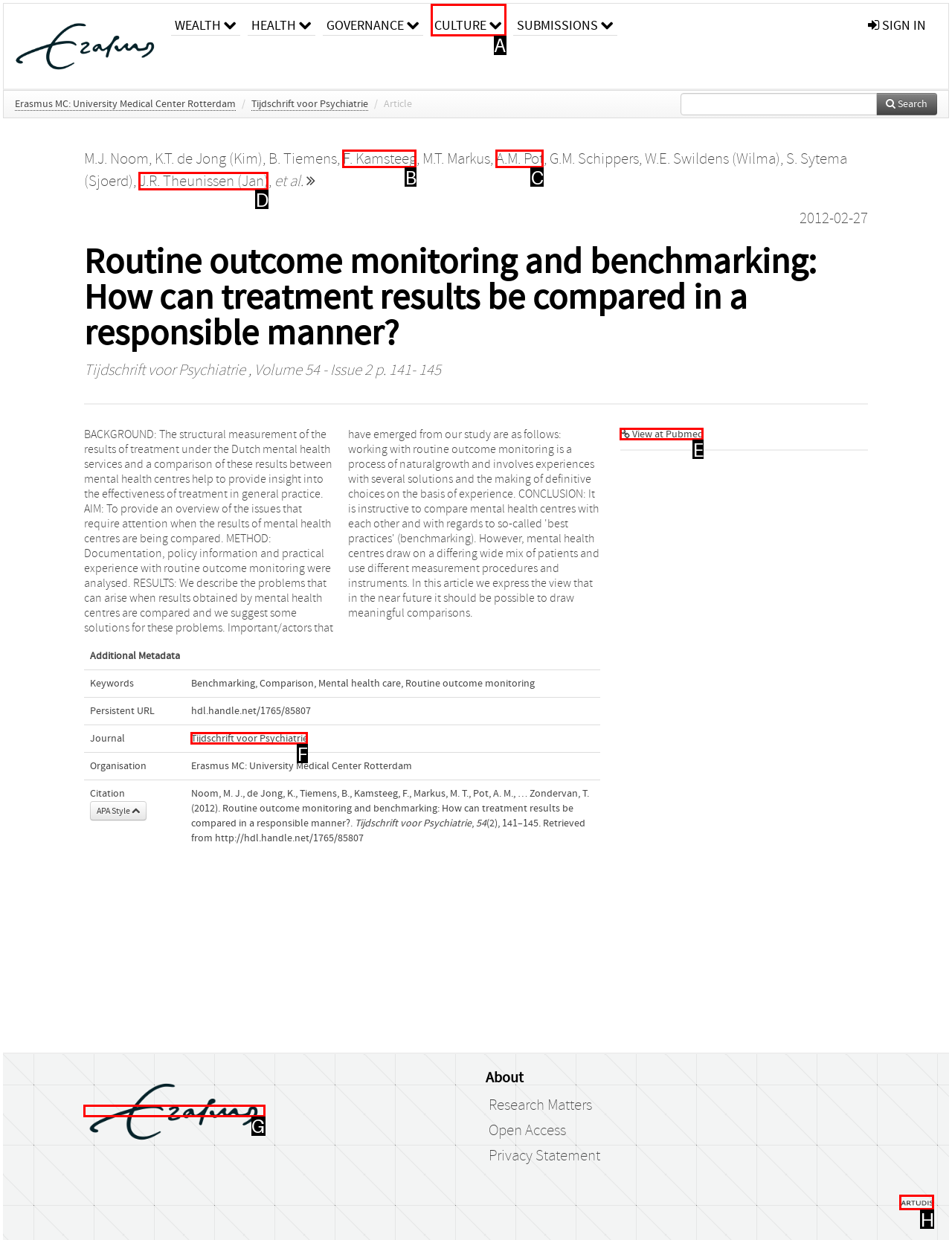Tell me which one HTML element best matches the description: View at Pubmed Answer with the option's letter from the given choices directly.

E